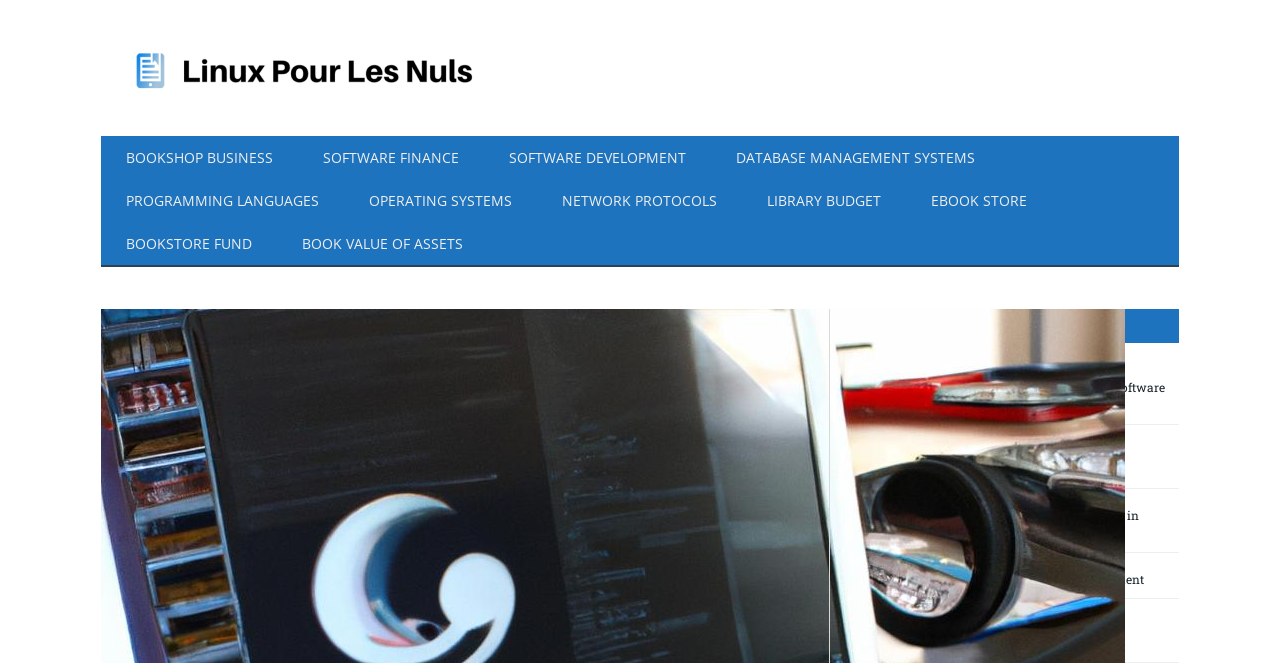What is the last link on the webpage?
Based on the visual content, answer with a single word or a brief phrase.

Network Protocols: A Comprehensive Guide for Computer Software Professionals